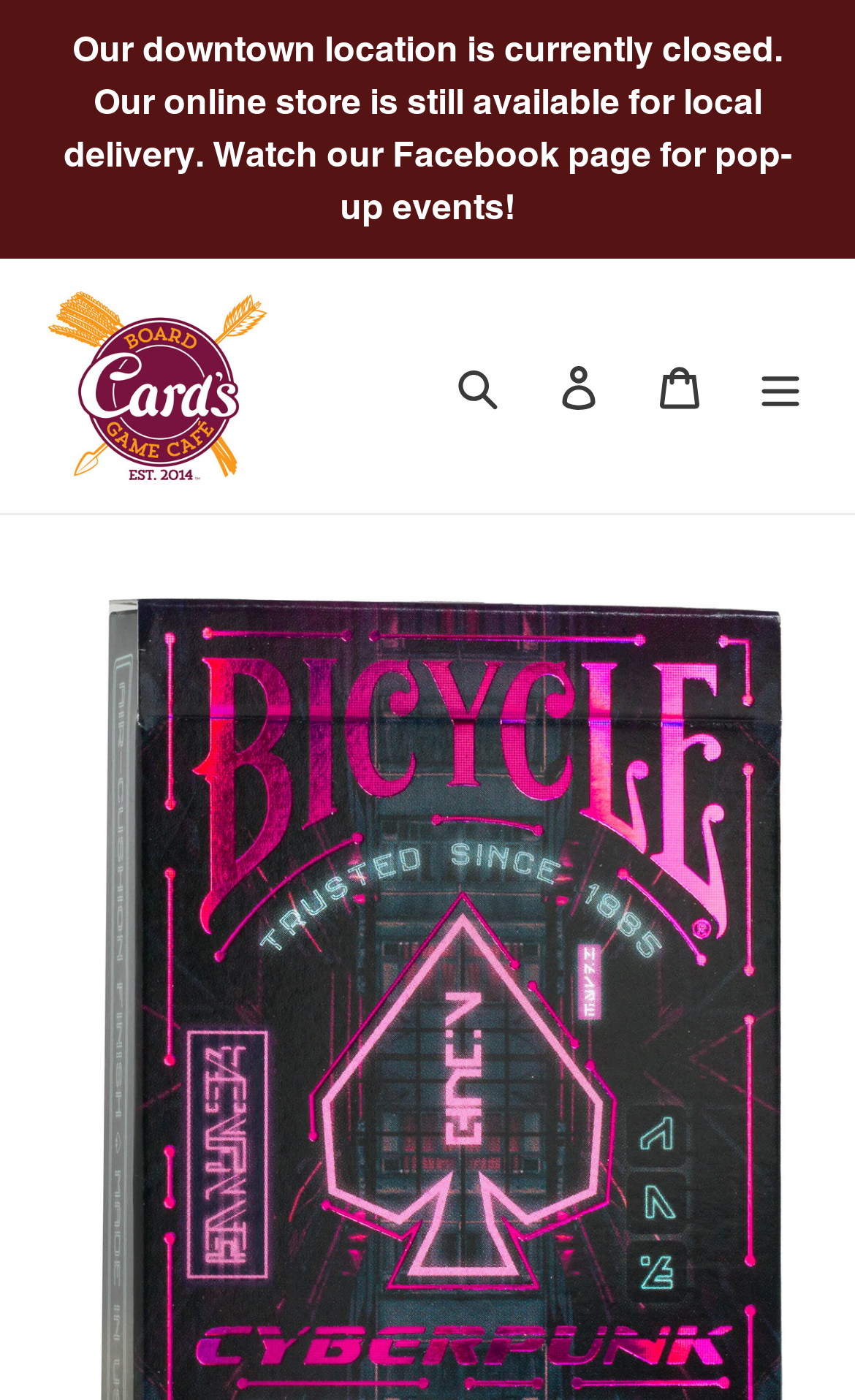Give a detailed account of the webpage's layout and content.

The webpage is about Bicycle Playing Cards, specifically the Cyberpunk Cybercity edition. At the top of the page, there is a notification that the downtown location is currently closed, but the online store is still available for local delivery, and users are encouraged to watch the Facebook page for pop-up events. 

Below the notification, there is a link to Card's Board Game Cafe, accompanied by an image of the cafe's logo. 

To the right of the cafe's link, there are three buttons: a search button, a log-in link, and a cart link. These buttons are aligned horizontally and are positioned near the top of the page. 

Further to the right, there is a menu button that, when expanded, controls the mobile navigation menu.